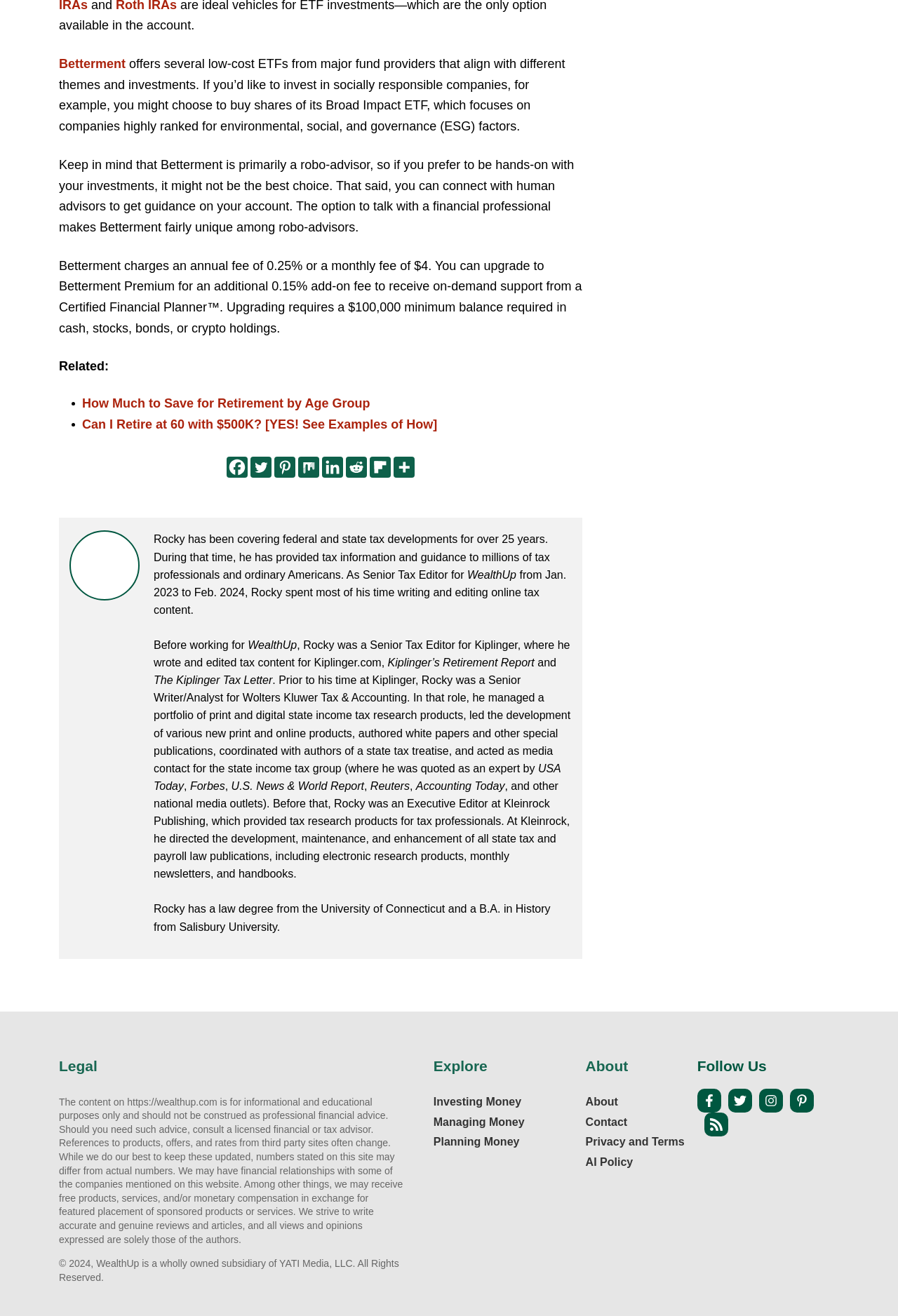How many social media links are present on the webpage?
Look at the image and provide a short answer using one word or a phrase.

8